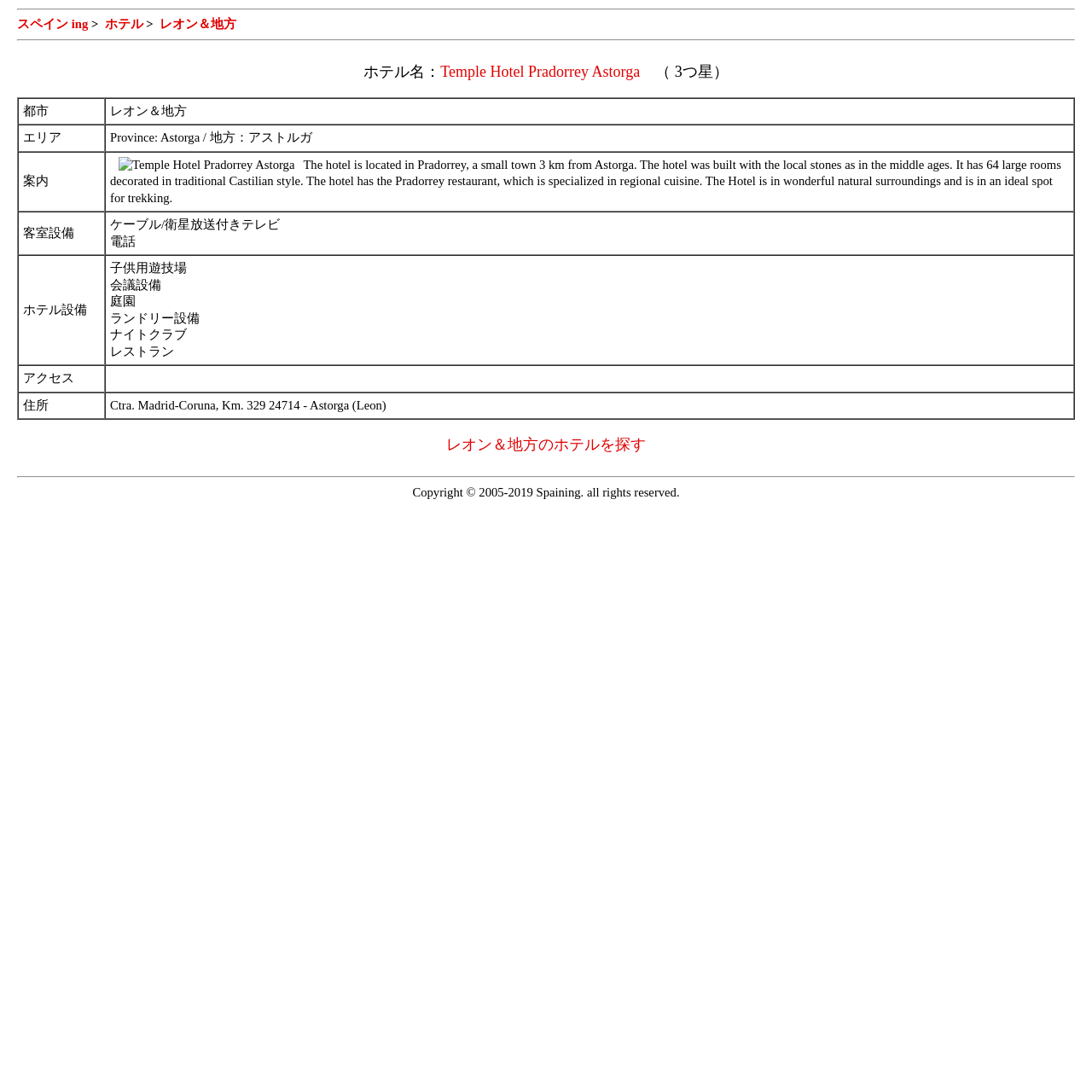How many rooms does the hotel have?
Please use the image to provide an in-depth answer to the question.

I found the answer by reading the description of the hotel in the table element, which mentions that the hotel has 64 large rooms decorated in traditional Castilian style.